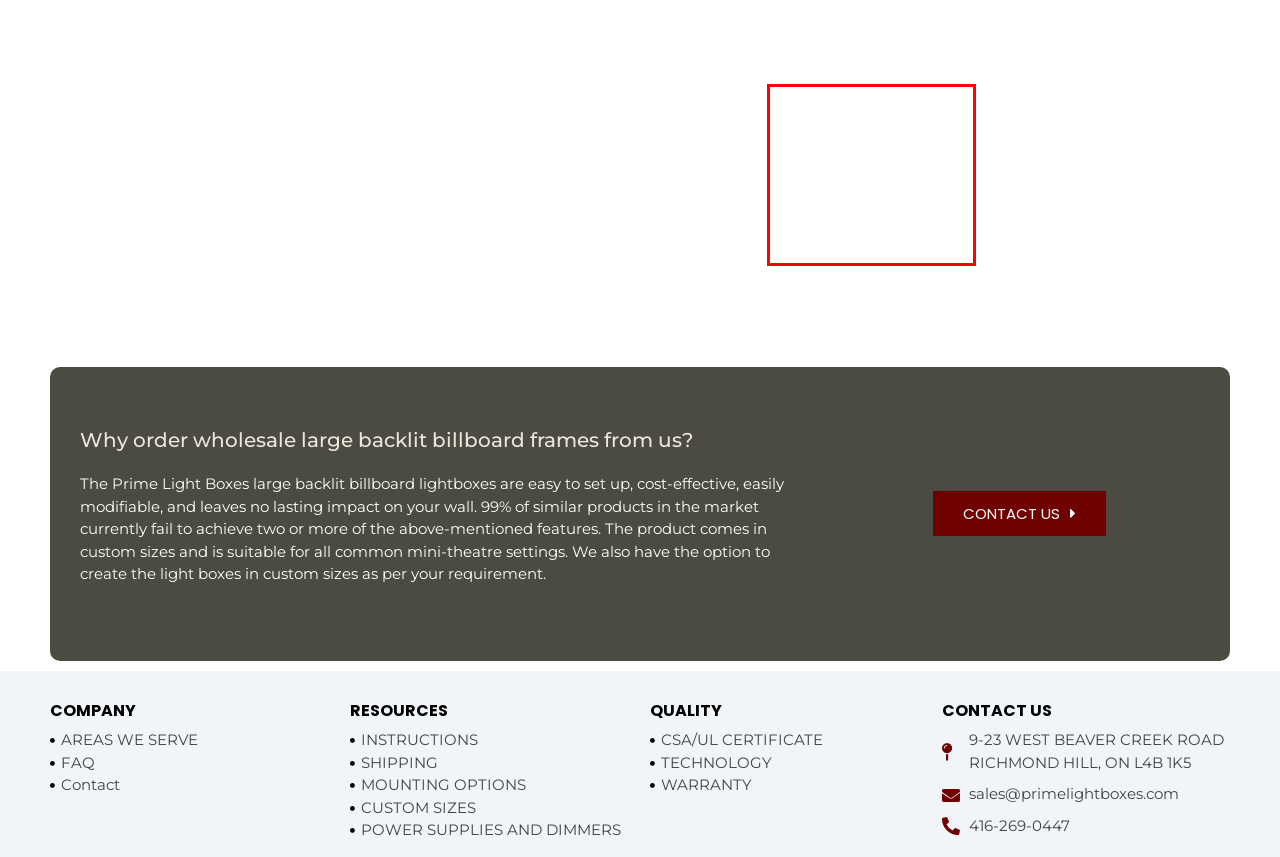You are provided with a webpage screenshot that includes a red rectangle bounding box. Extract the text content from within the bounding box using OCR.

All our lightboxes use LED Panels for lighting and therefore consume less energy than normal sources. LED lights by design consume less electricity and dissipate considerably less heat. Both of these factors help reduce your electricity bill.